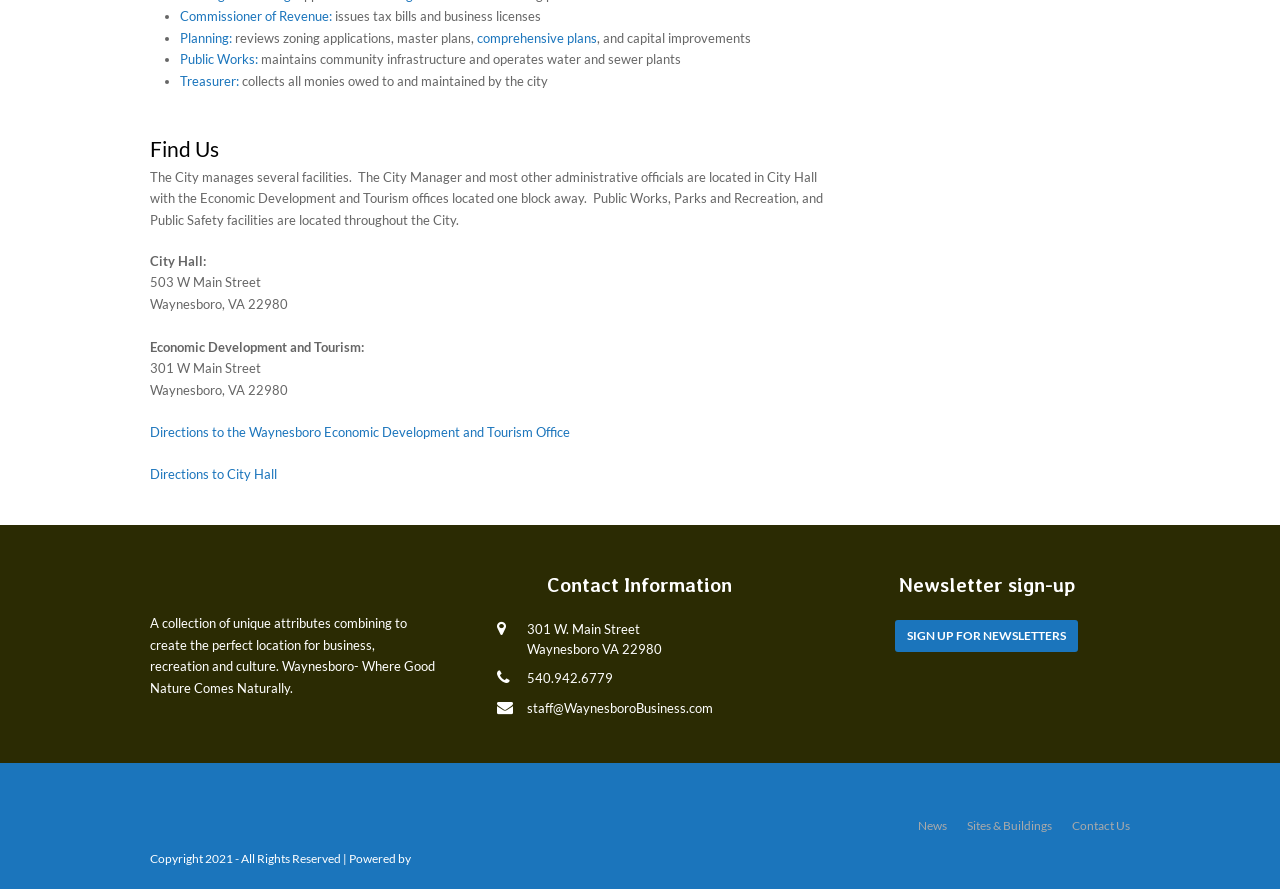What are the departments listed?
Use the information from the screenshot to give a comprehensive response to the question.

The webpage lists four departments: Commissioner of Revenue, Planning, Public Works, and Treasurer. These departments are listed with bullet points, and each department has a brief description of its responsibilities.